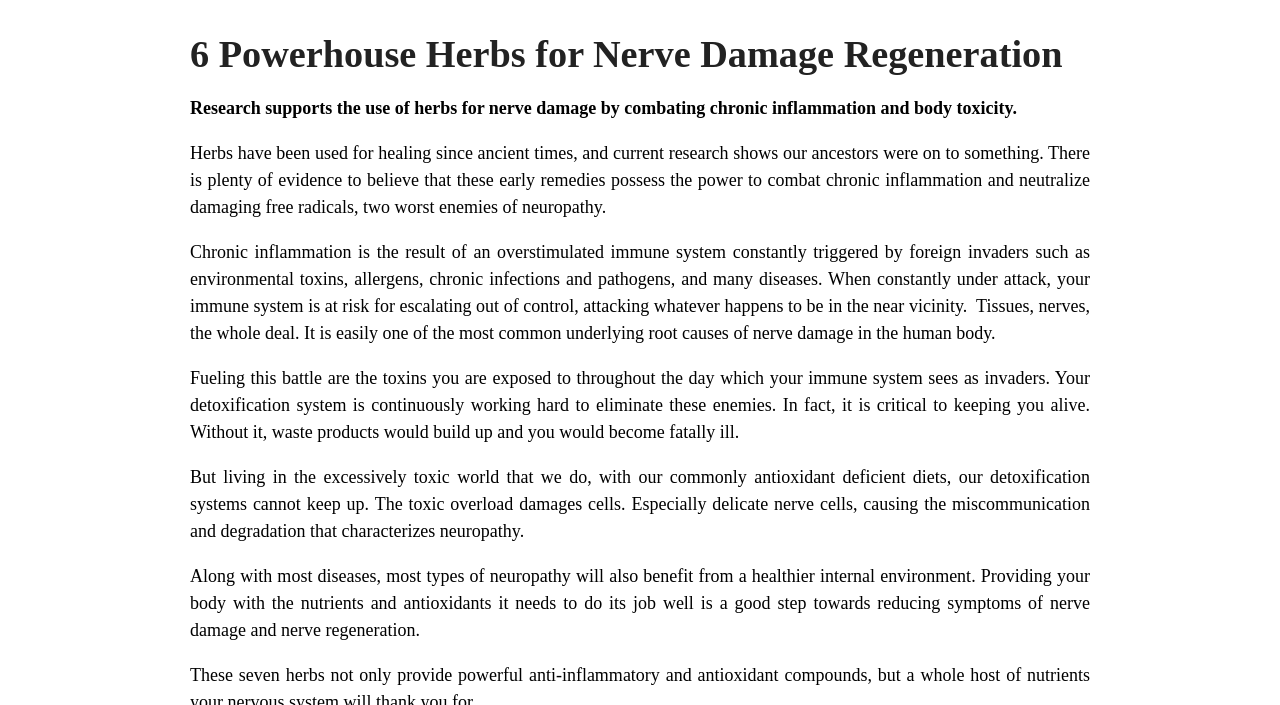What damages cells, especially delicate nerve cells?
Look at the image and respond with a one-word or short phrase answer.

Toxic overload